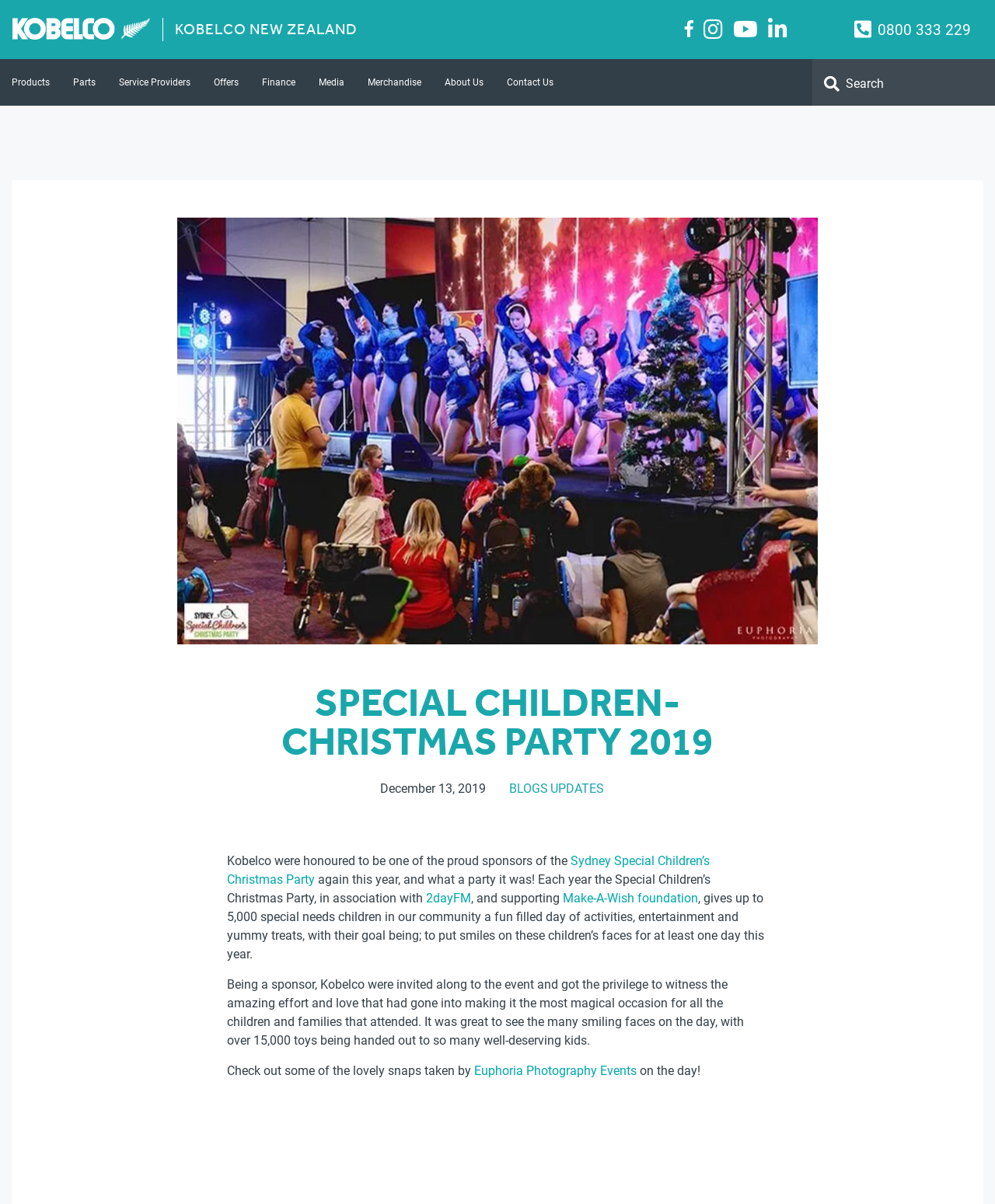Describe all the significant parts and information present on the webpage.

The webpage is about the Special Children's Christmas Party 2019, sponsored by Kobelco Excavators. At the top left, there is a link to Kobelco's website, accompanied by a small Kobelco logo. Next to it, there is a heading that reads "KOBELCO NEW ZEALAND". 

Below the heading, there is a section with several links to different parts of the Kobelco website, including "Products", "Parts", "Service Providers", and more. 

On the right side of the page, there is a search bar with a magnifying glass icon and a text box to input search queries. 

The main content of the page is an article about the Special Children's Christmas Party 2019. The article is divided into several sections. At the top, there is a large image related to the event. 

Below the image, there is a heading that reads "SPECIAL CHILDREN- CHRISTMAS PARTY 2019". Next to it, there are links to "BLOGS" and "UPDATES". 

The article then describes the event, mentioning that Kobelco was one of the proud sponsors of the party, which gave 5,000 special needs children a fun-filled day of activities, entertainment, and treats. The article also mentions that the event was organized in association with 2dayFM and the Make-A-Wish foundation. 

The article continues to describe Kobelco's experience at the event, mentioning that they witnessed the amazing effort and love that went into making it a magical occasion for all the children and families that attended. 

Finally, the article concludes with an invitation to check out some photos taken by Euphoria Photography Events on the day.